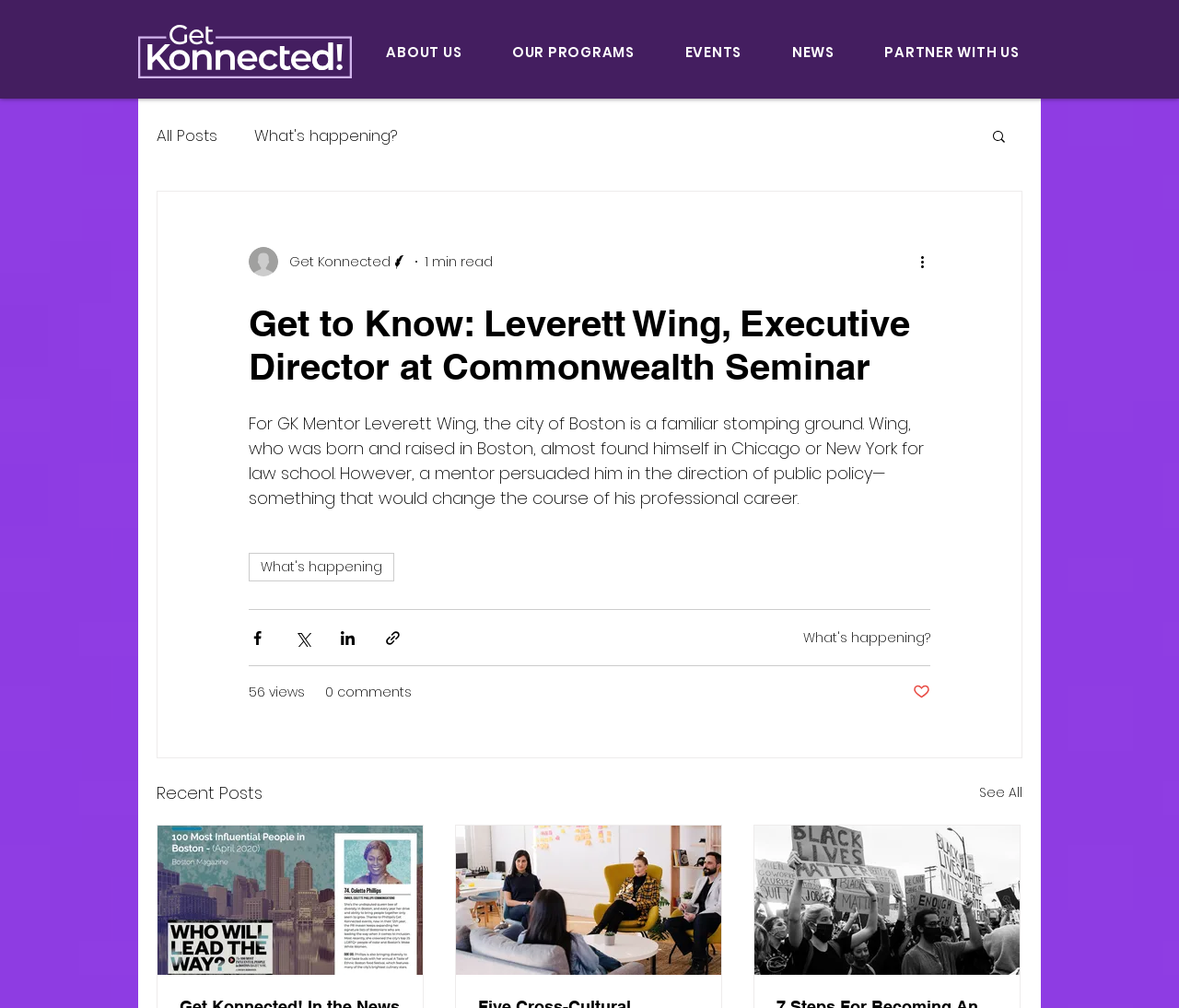Determine the bounding box coordinates in the format (top-left x, top-left y, bottom-right x, bottom-right y). Ensure all values are floating point numbers between 0 and 1. Identify the bounding box of the UI element described by: EVENTS

[0.563, 0.034, 0.647, 0.069]